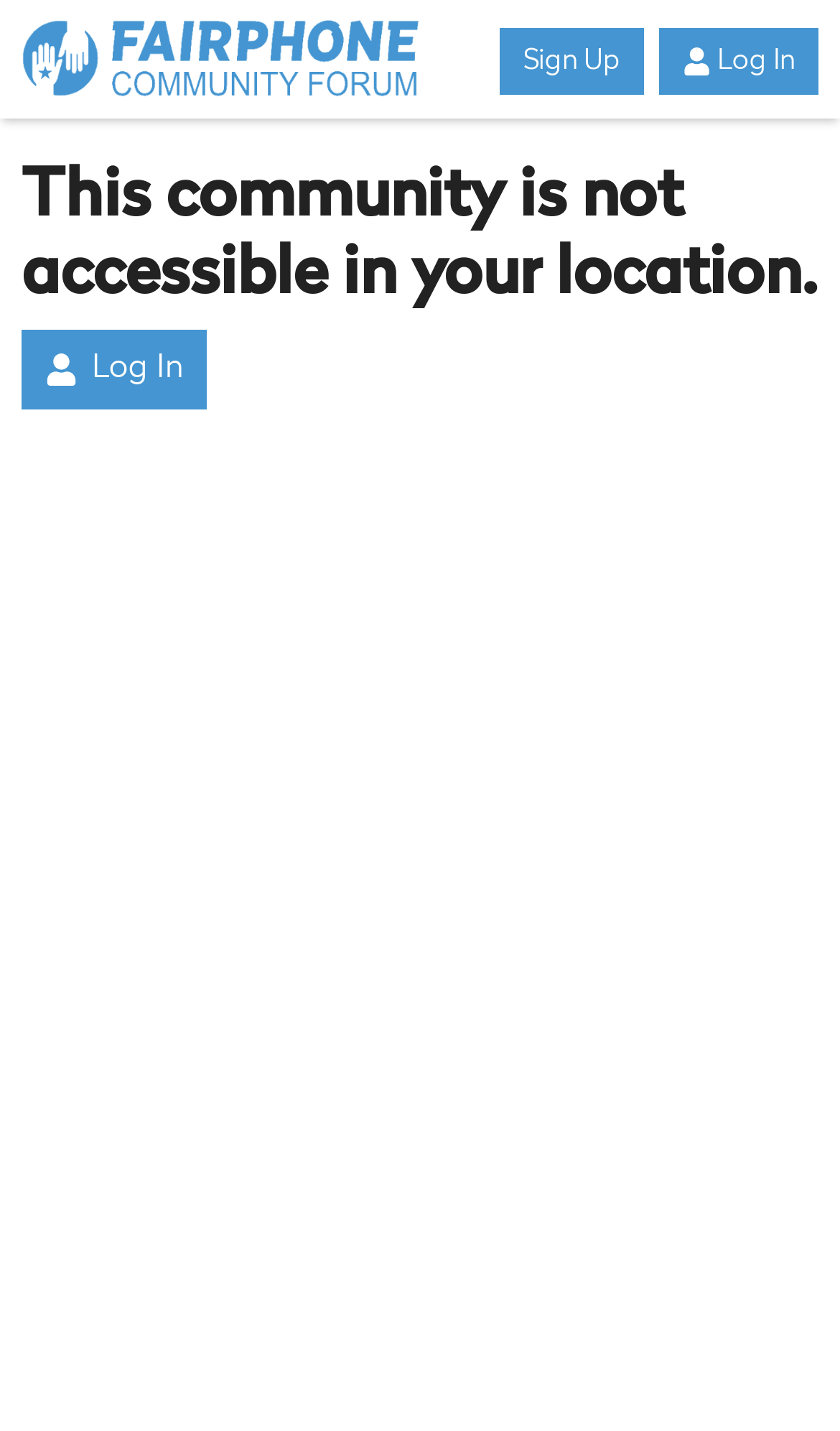Please examine the image and provide a detailed answer to the question: What is the text of the warning message?

I looked at the heading element and found the text 'This community is not accessible in your location.', which appears to be a warning message.